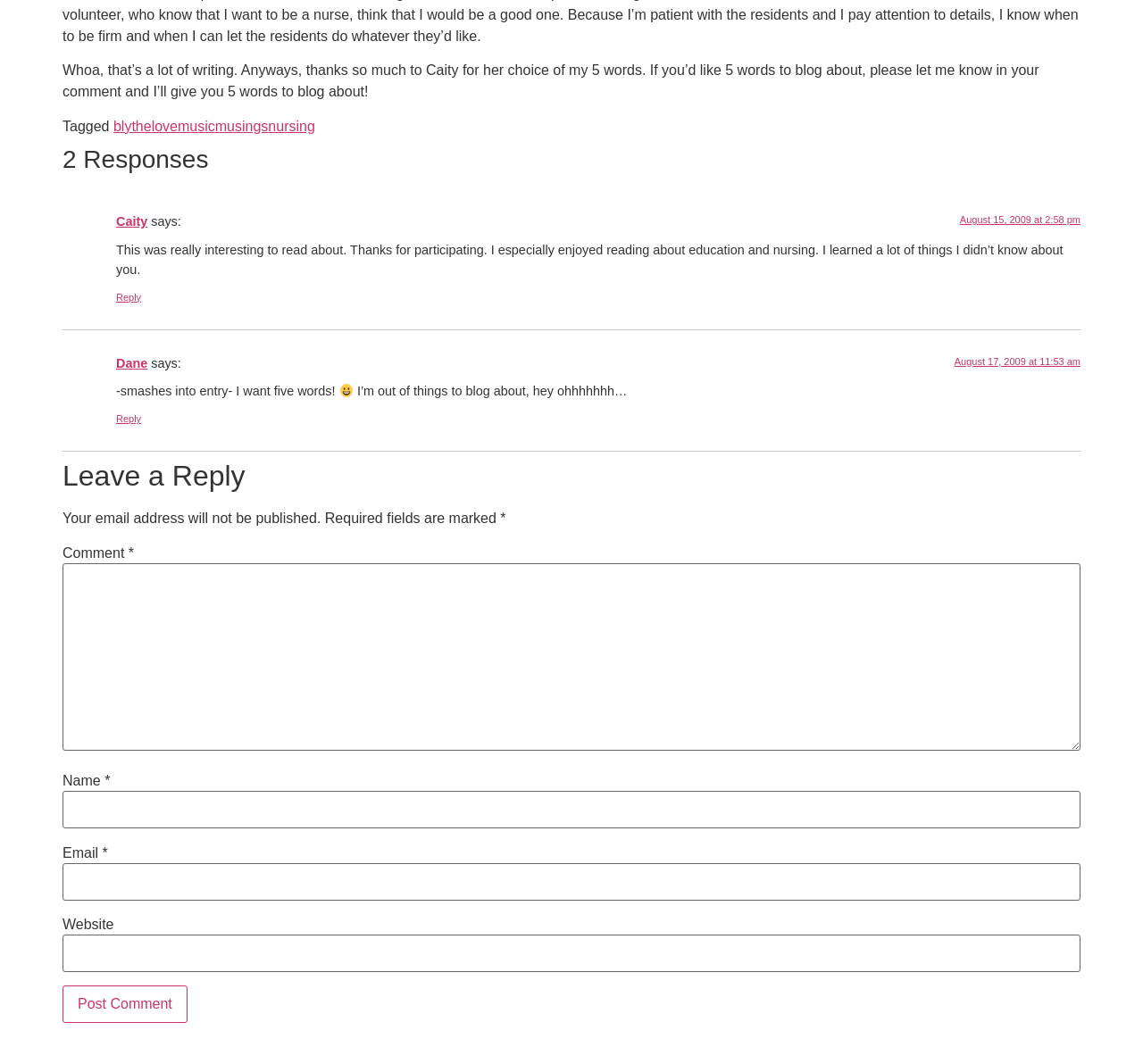Can you find the bounding box coordinates of the area I should click to execute the following instruction: "Get the newsletter"?

None